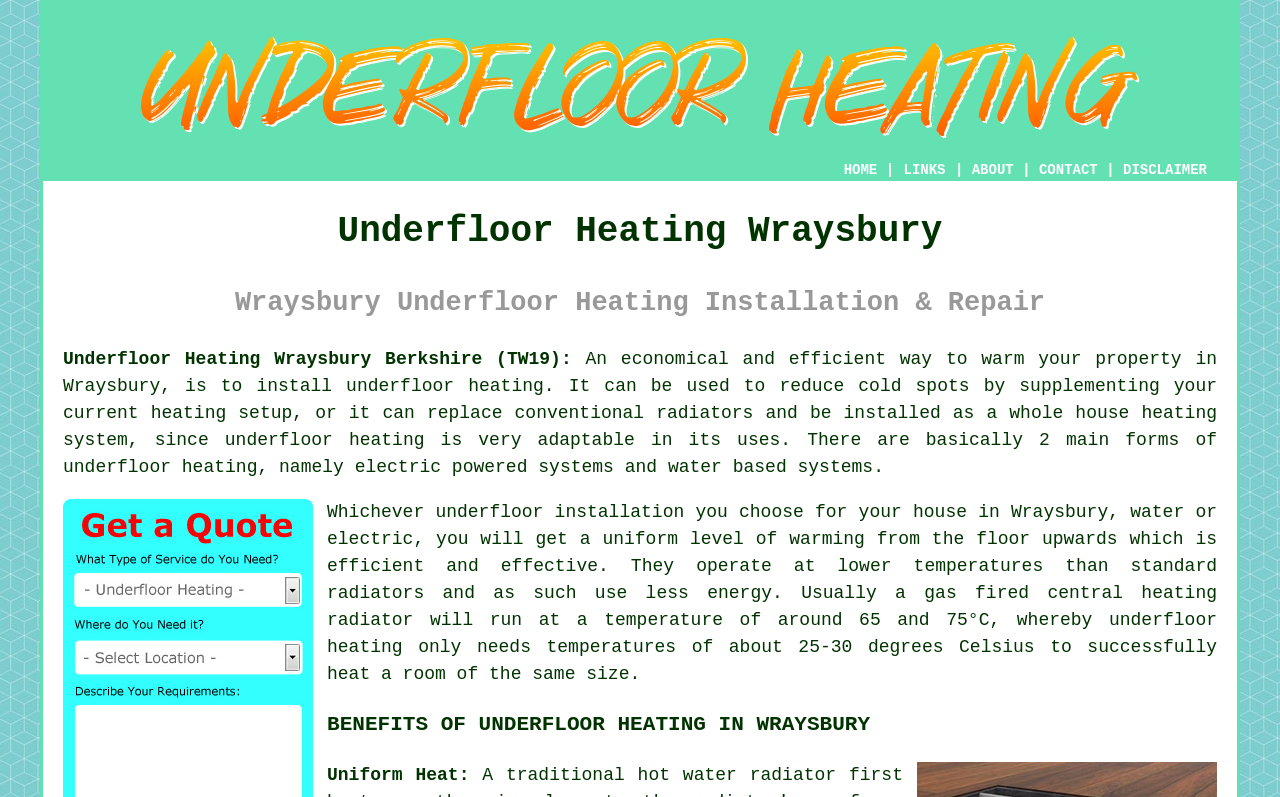Based on the image, please elaborate on the answer to the following question:
What are the two main forms of underfloor heating?

According to the webpage's text, there are two main forms of underfloor heating, namely electric powered systems and water based systems, which are mentioned in the paragraph describing the benefits of underfloor heating.